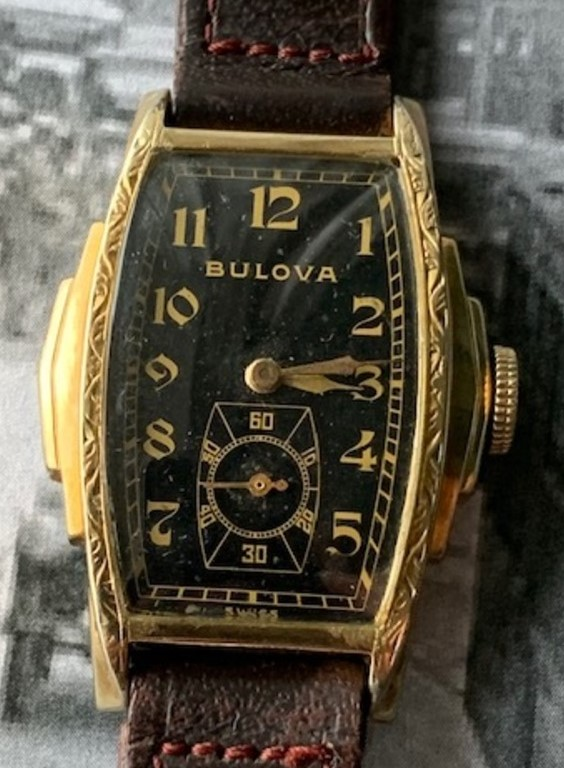What is the shape of the watch face?
Give a single word or phrase answer based on the content of the image.

Rectangular